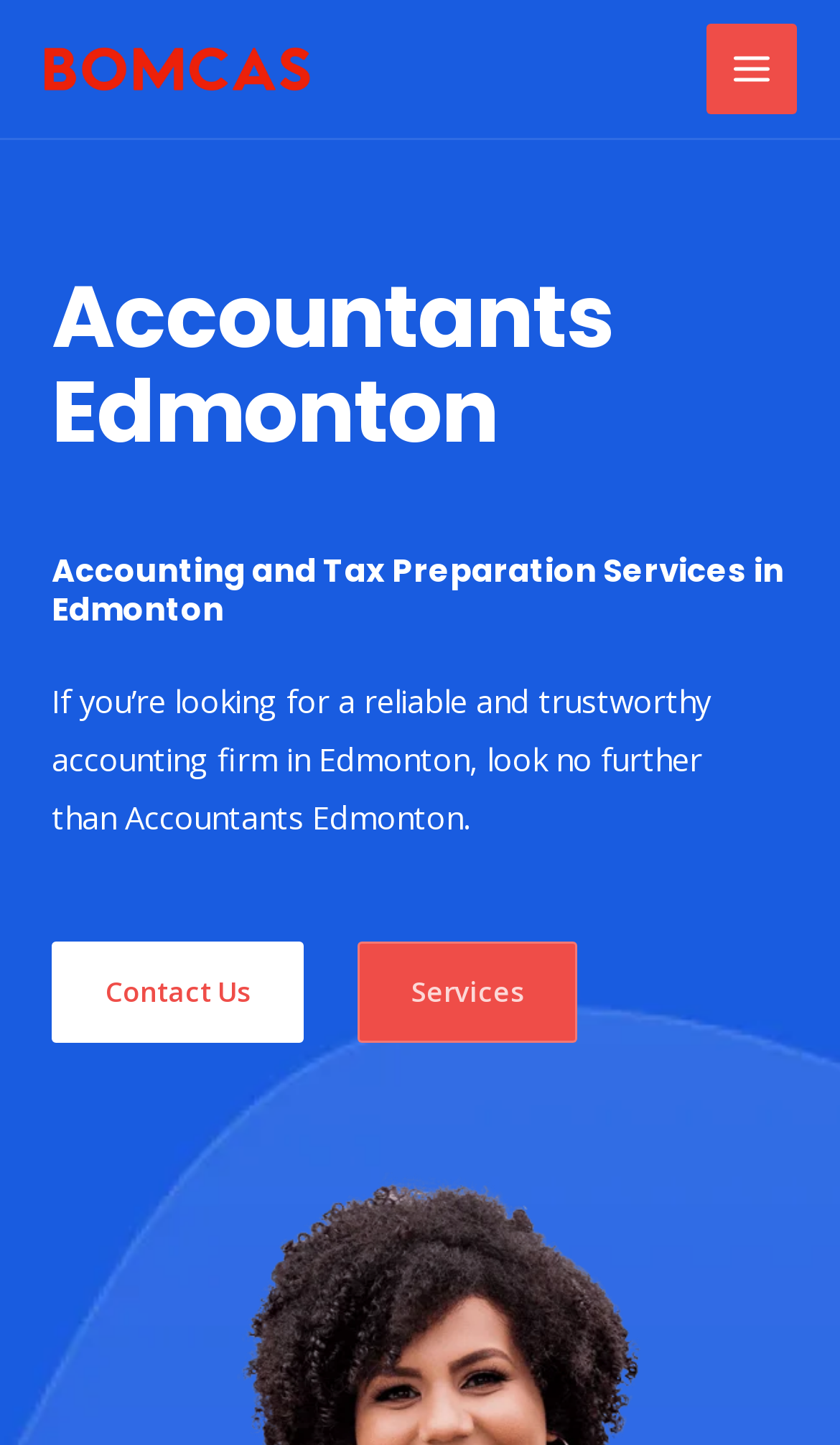What is the purpose of the accounting firm?
Look at the image and answer the question using a single word or phrase.

Accounting and tax preparation services